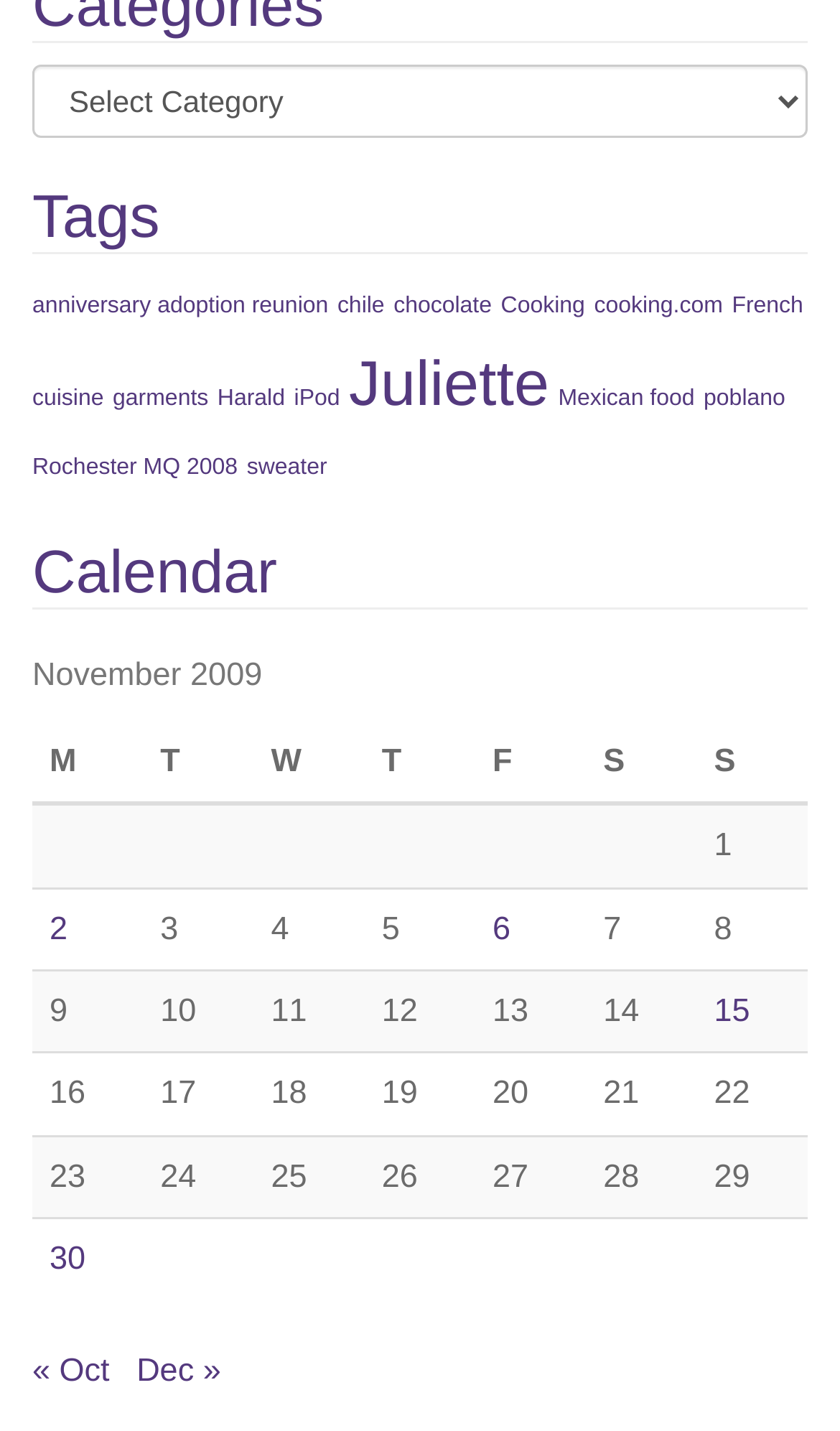Please provide a one-word or short phrase answer to the question:
How many items are in the 'Juliette' category?

72